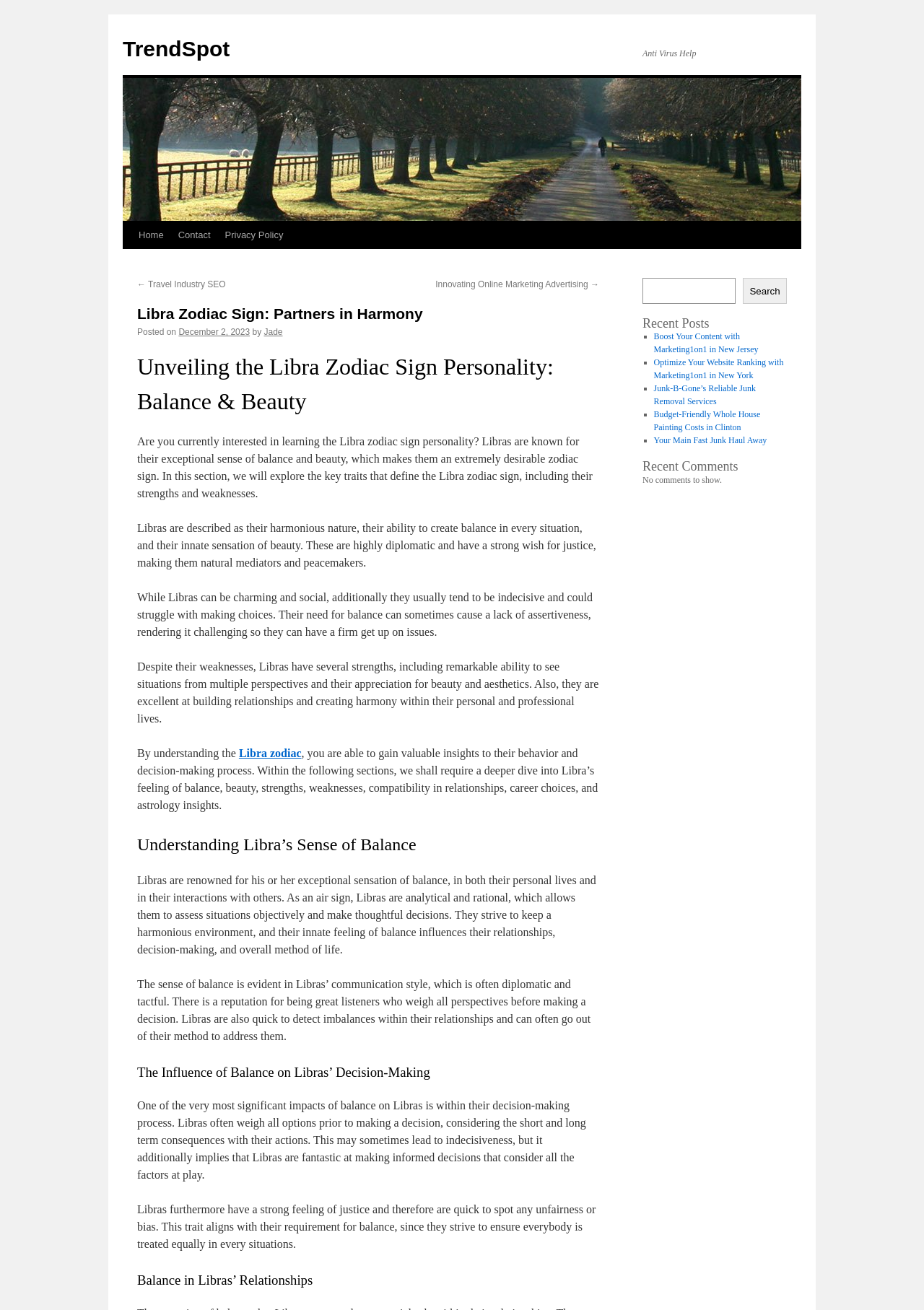Provide a thorough description of the webpage you see.

The webpage is about the Libra zodiac sign, specifically focusing on their personality, strengths, and weaknesses. At the top, there is a navigation menu with links to "Home", "Contact", and "Privacy Policy". Below this, there is a heading that reads "Libra Zodiac Sign: Partners in Harmony" followed by a brief introduction to the Libra zodiac sign.

The main content of the page is divided into sections, each with a heading that describes the topic. The first section discusses the Libra zodiac sign's personality, including their sense of balance and beauty, as well as their strengths and weaknesses. The text explains that Libras are known for their harmonious nature, ability to create balance, and innate sense of beauty, but can also be indecisive and struggle with making choices.

The next section is about understanding Libra's sense of balance, which is evident in their communication style and decision-making process. The text explains that Libras are analytical and rational, and strive to keep a harmonious environment in their relationships and interactions with others.

The following sections discuss the influence of balance on Libras' decision-making, balance in their relationships, and their strengths and weaknesses. The page also includes a search bar and a section for recent posts, which lists several links to other articles.

On the right side of the page, there is a complementary section with a search box and a button labeled "Search". Below this, there is a heading that reads "Recent Posts" followed by a list of links to other articles. There is also a section for recent comments, but it appears to be empty.

At the top right corner of the page, there is an image with the text "TrendSpot" and a link to "Skip to content". There is also a link to "Anti Virus Help" above the navigation menu.